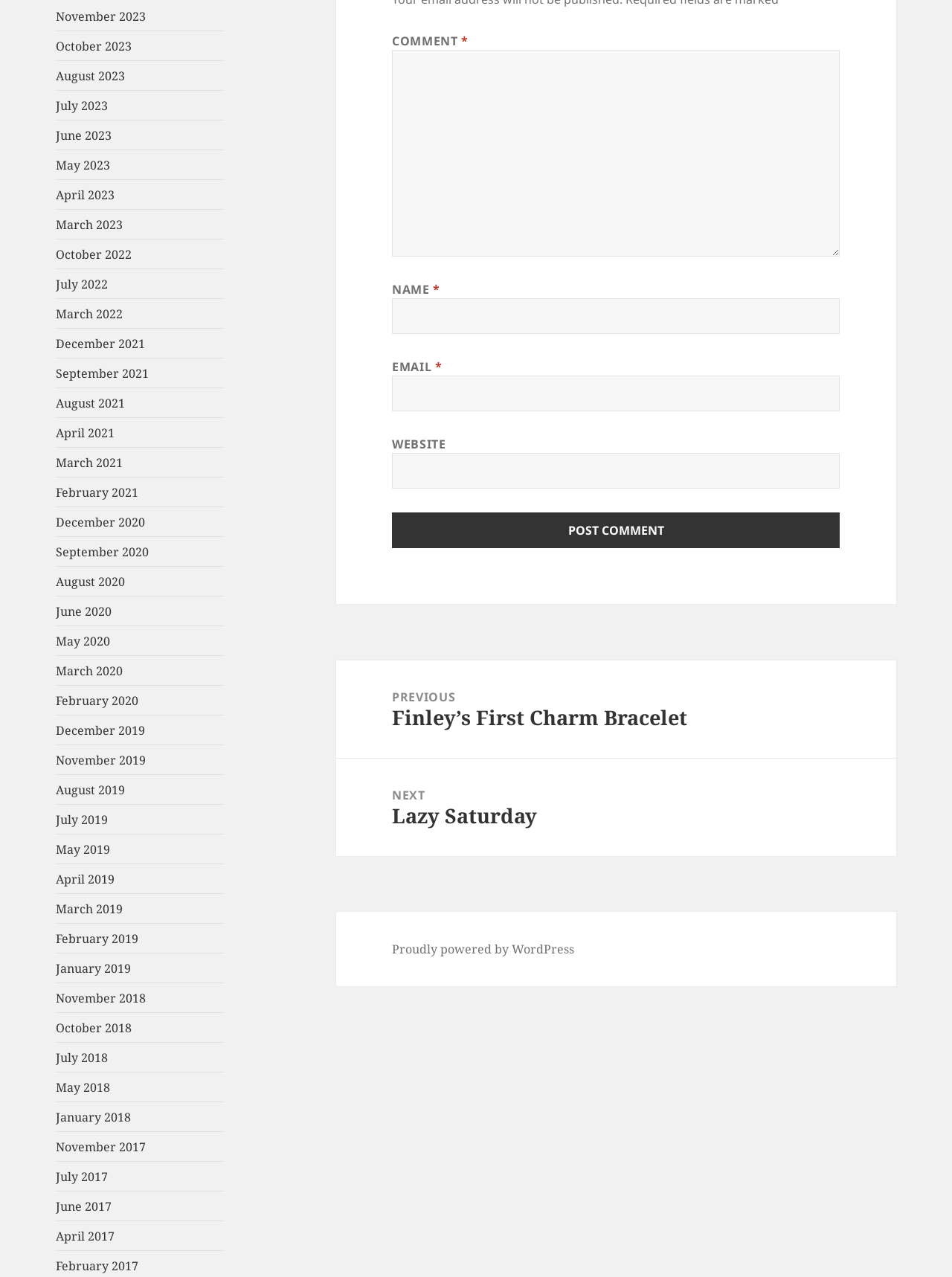Identify the bounding box coordinates for the UI element that matches this description: "Proudly powered by WordPress".

[0.412, 0.737, 0.603, 0.75]